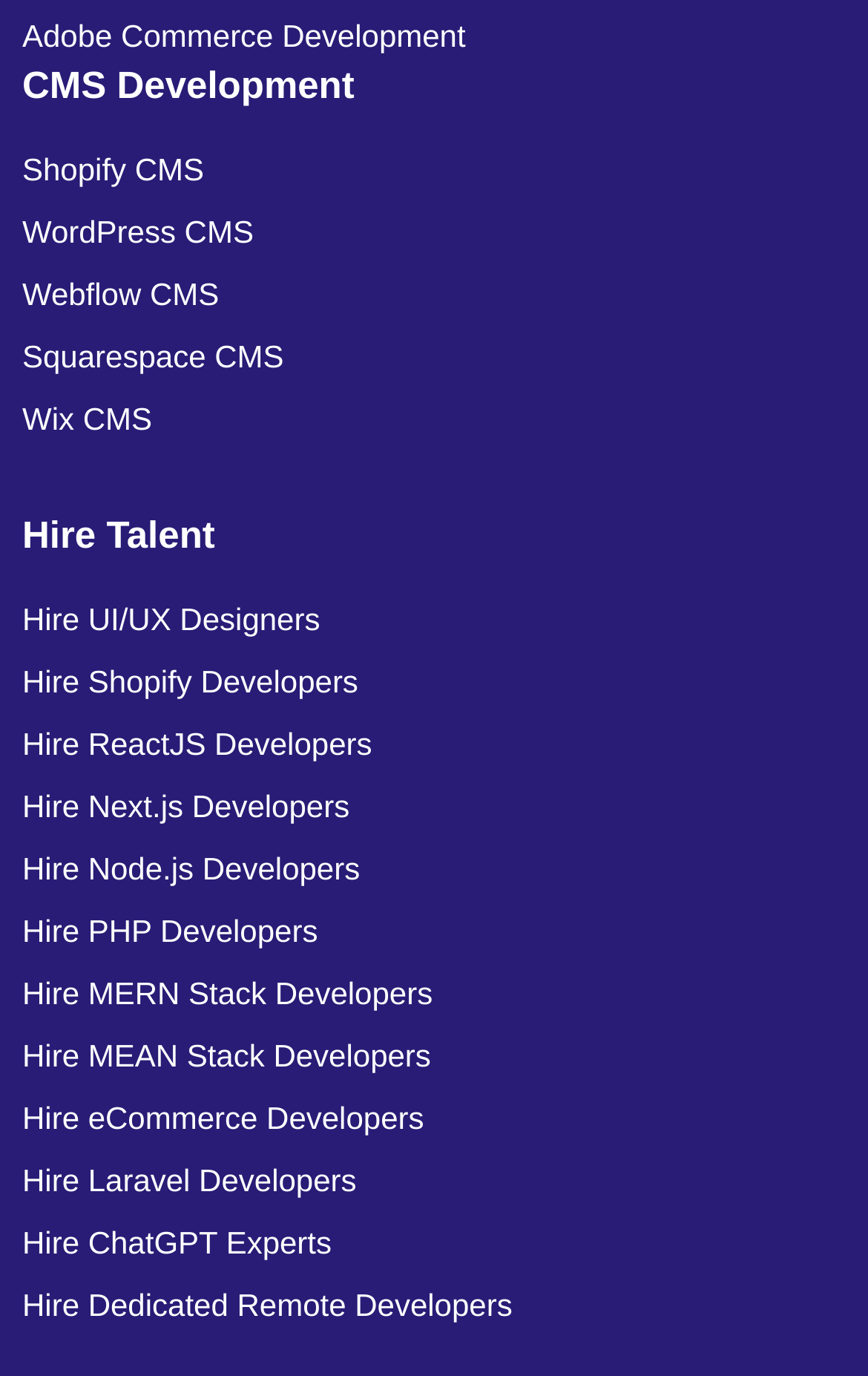Bounding box coordinates should be in the format (top-left x, top-left y, bottom-right x, bottom-right y) and all values should be floating point numbers between 0 and 1. Determine the bounding box coordinate for the UI element described as: Hire MEAN Stack Developers

[0.026, 0.744, 0.923, 0.789]